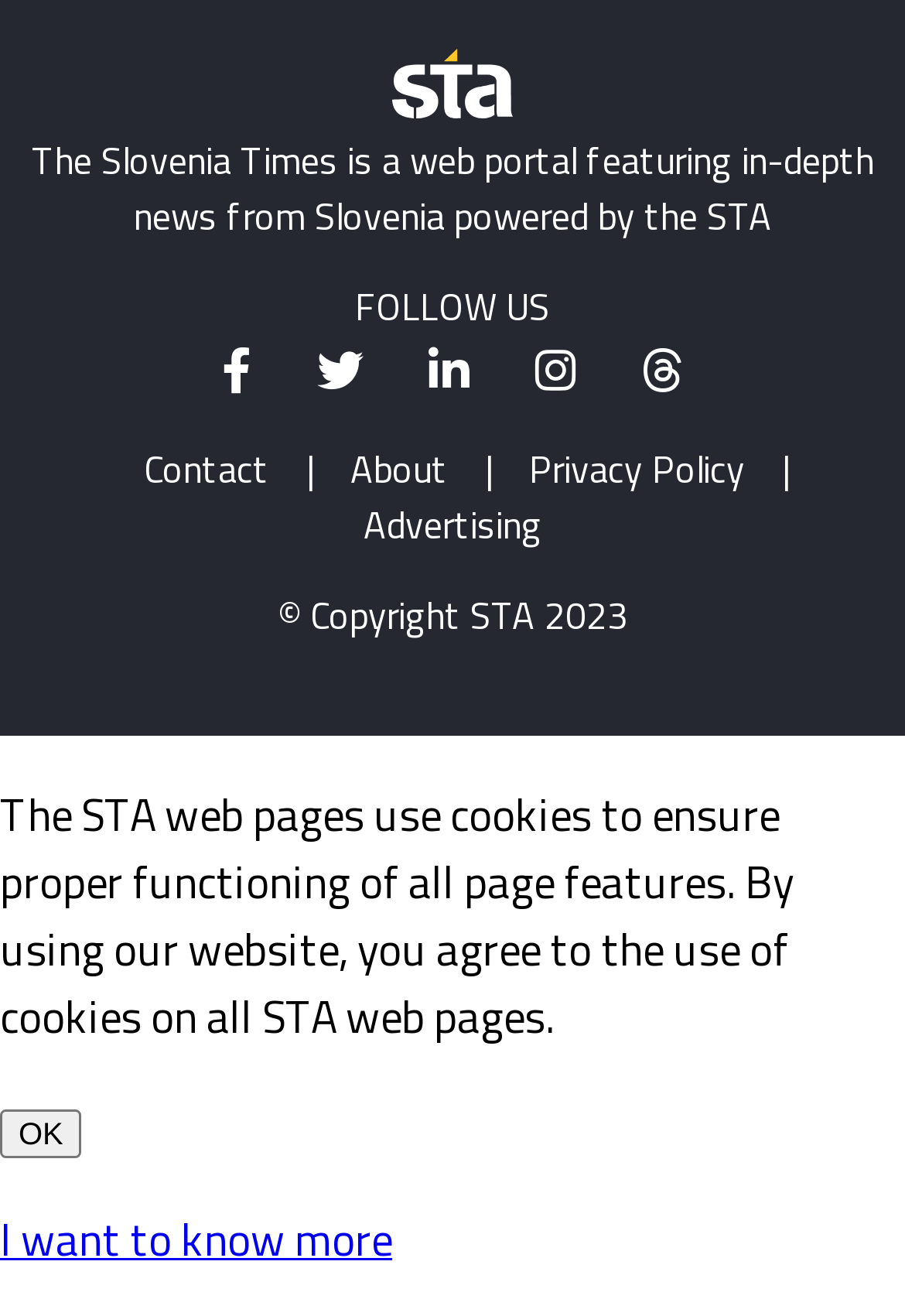Find the bounding box coordinates for the element that must be clicked to complete the instruction: "Contact the website administrator". The coordinates should be four float numbers between 0 and 1, indicated as [left, top, right, bottom].

[0.128, 0.335, 0.328, 0.377]